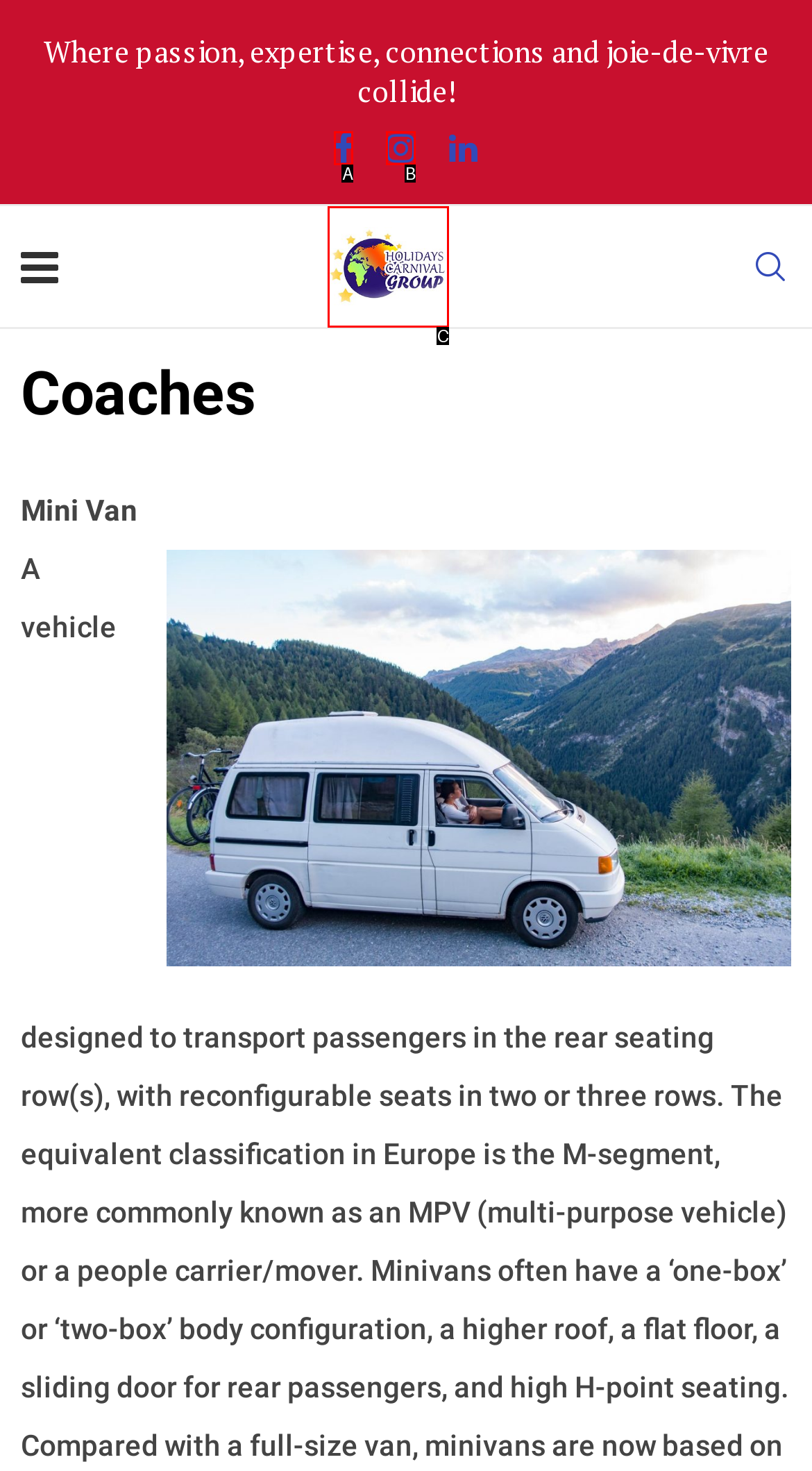Given the description: alt="Holidays Carnival Group", select the HTML element that matches it best. Reply with the letter of the chosen option directly.

C